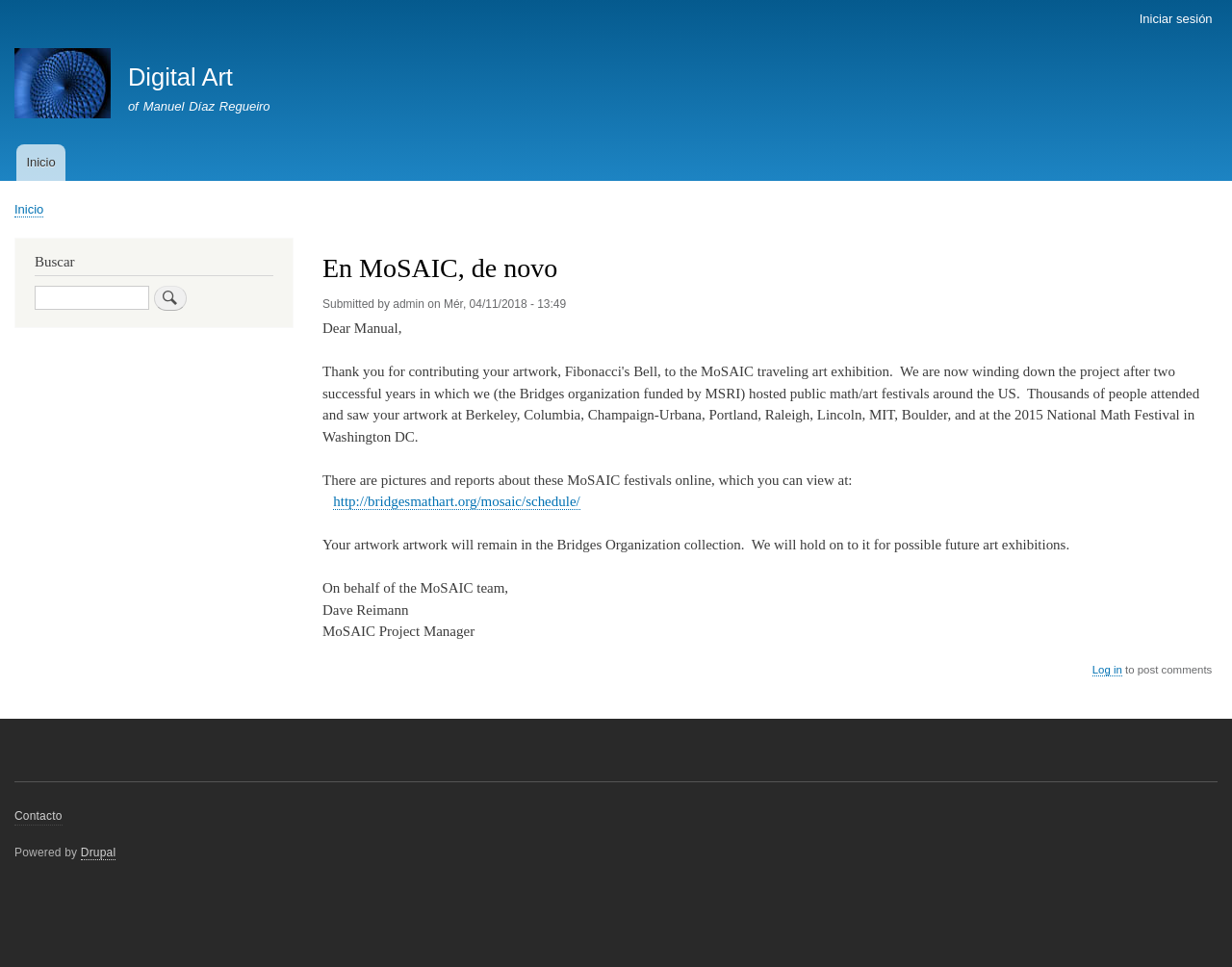What is the purpose of the search box? Examine the screenshot and reply using just one word or a brief phrase.

To search the website